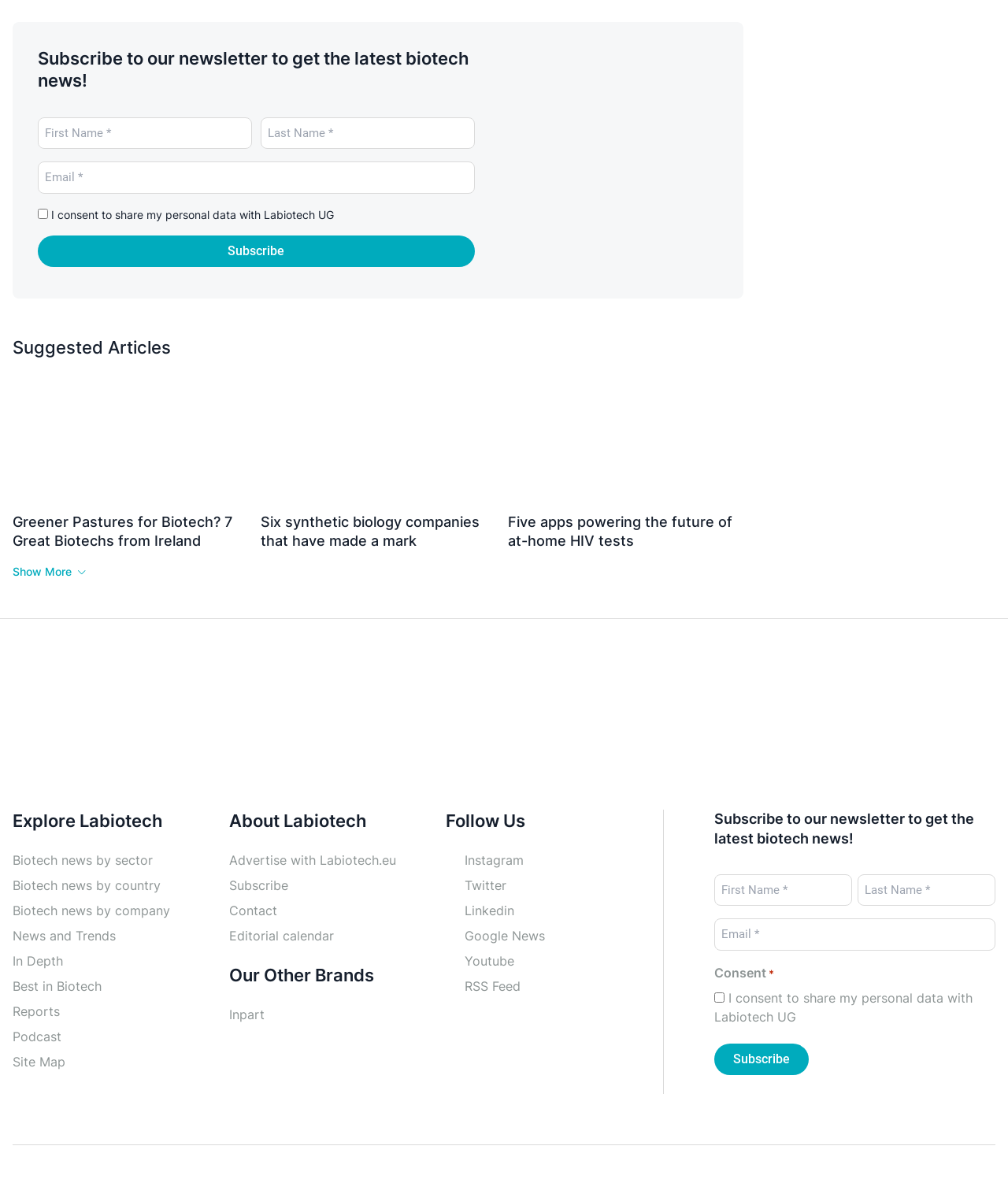How many social media platforms can users follow Labiotech on?
Using the image as a reference, give an elaborate response to the question.

The webpage has a 'Follow Us' section which displays links to five social media platforms, namely Instagram, Twitter, Linkedin, Google News, and Youtube, where users can follow Labiotech.